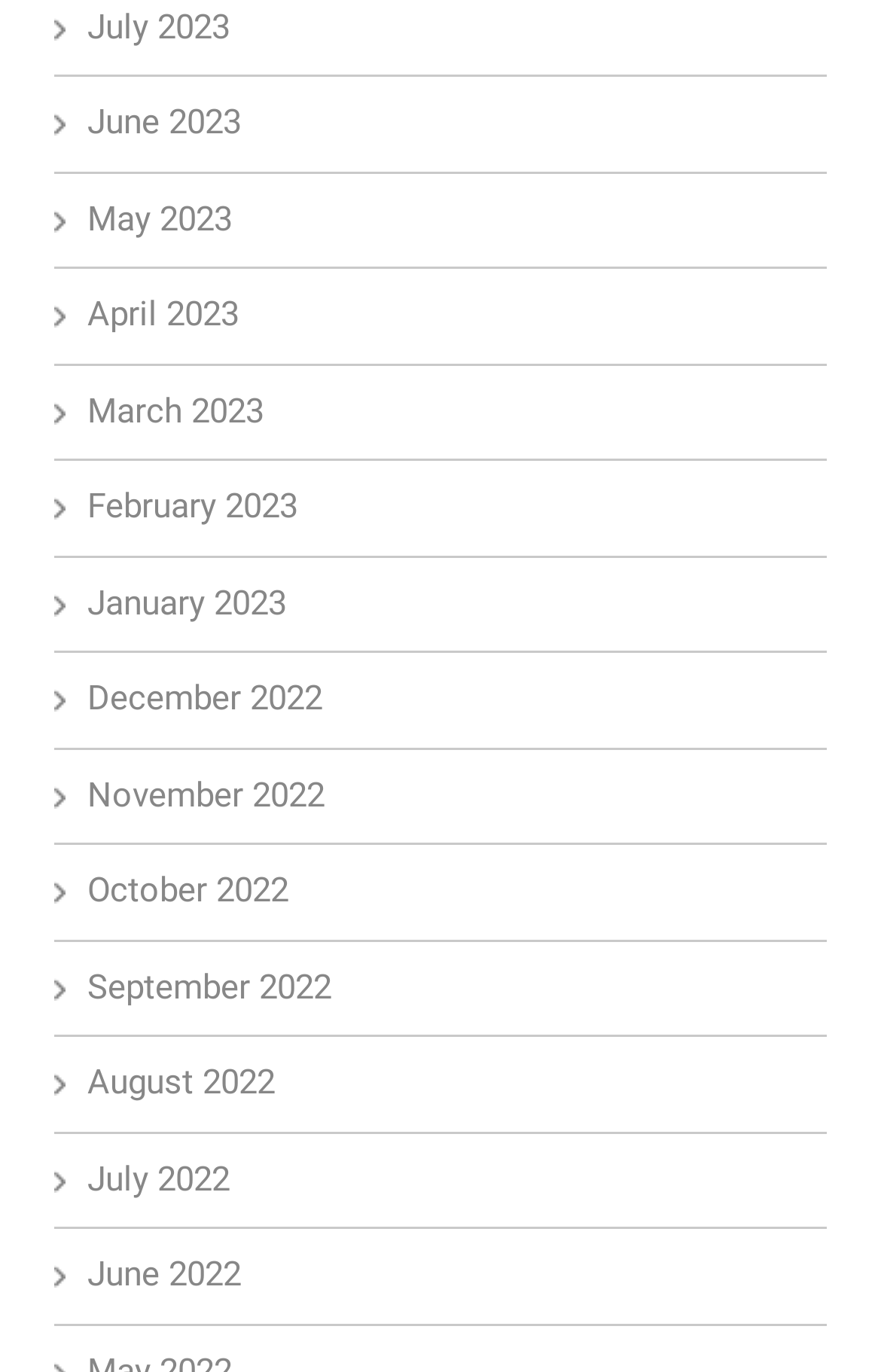Identify the bounding box coordinates of the section that should be clicked to achieve the task described: "browse May 2023".

[0.099, 0.144, 0.263, 0.174]